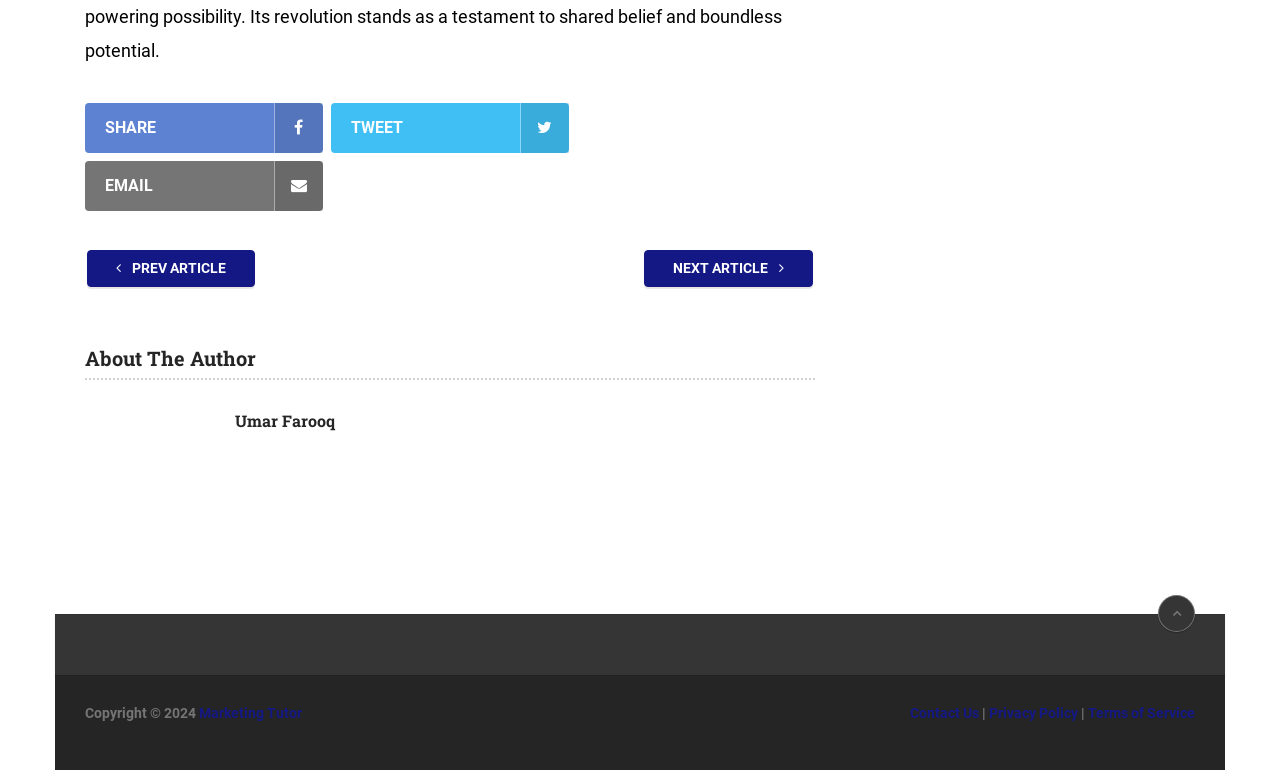Answer this question using a single word or a brief phrase:
What is the copyright year?

2024